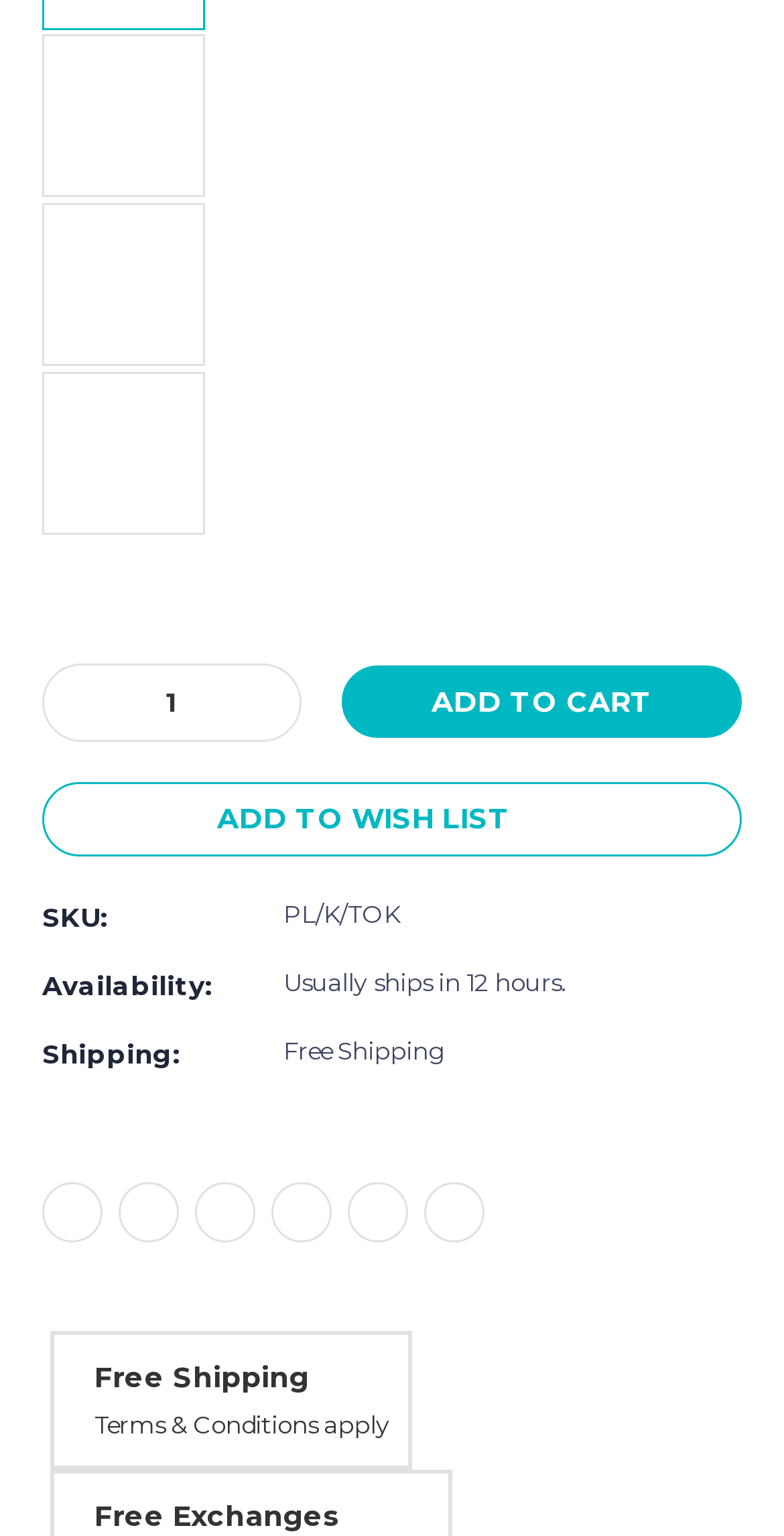What is the current stock?
Please answer the question as detailed as possible based on the image.

I found the 'Current Stock:' label, but there is no corresponding value or quantity specified on the webpage.